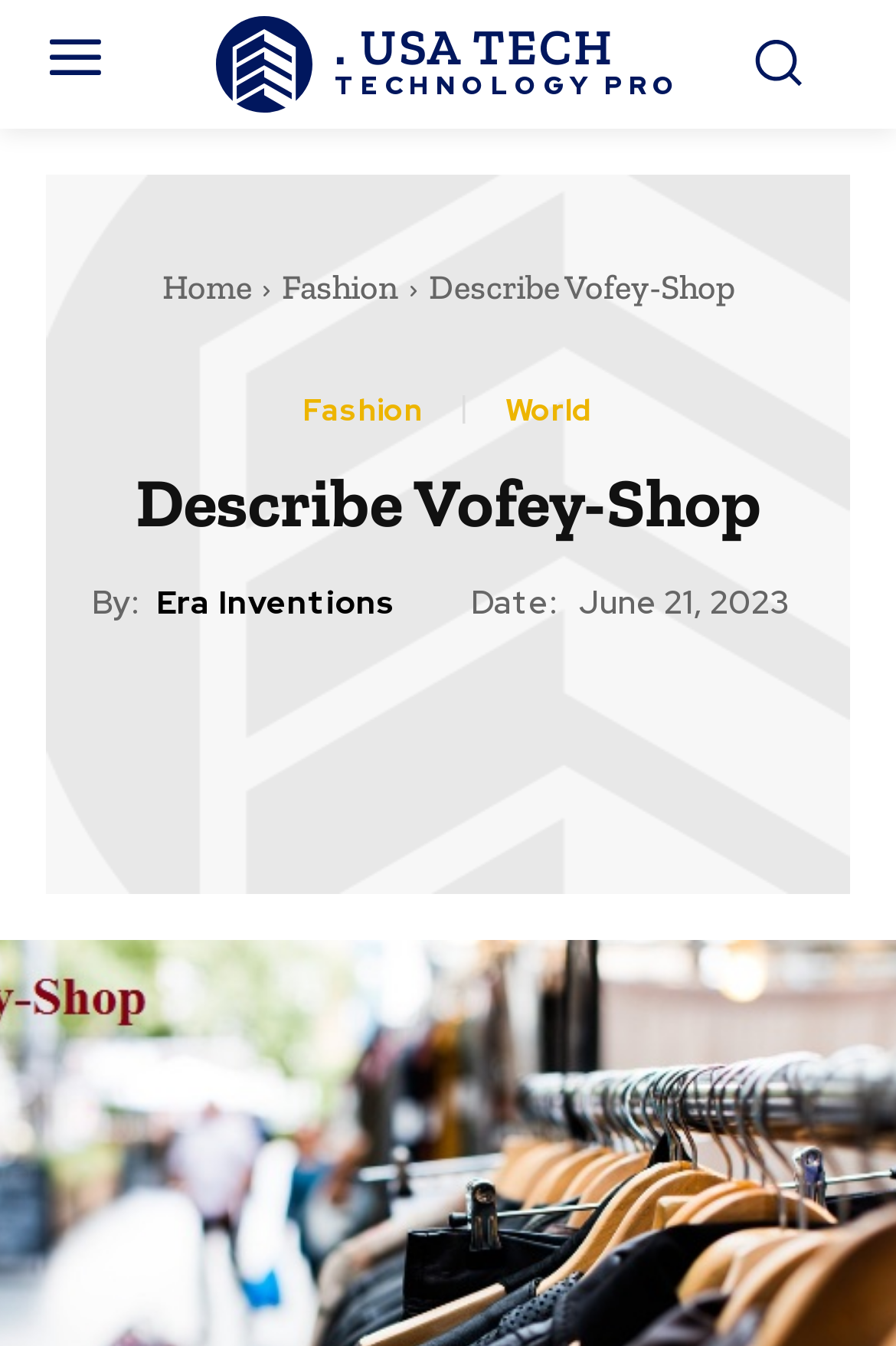What is the date mentioned on the webpage?
Look at the image and provide a short answer using one word or a phrase.

June 21, 2023